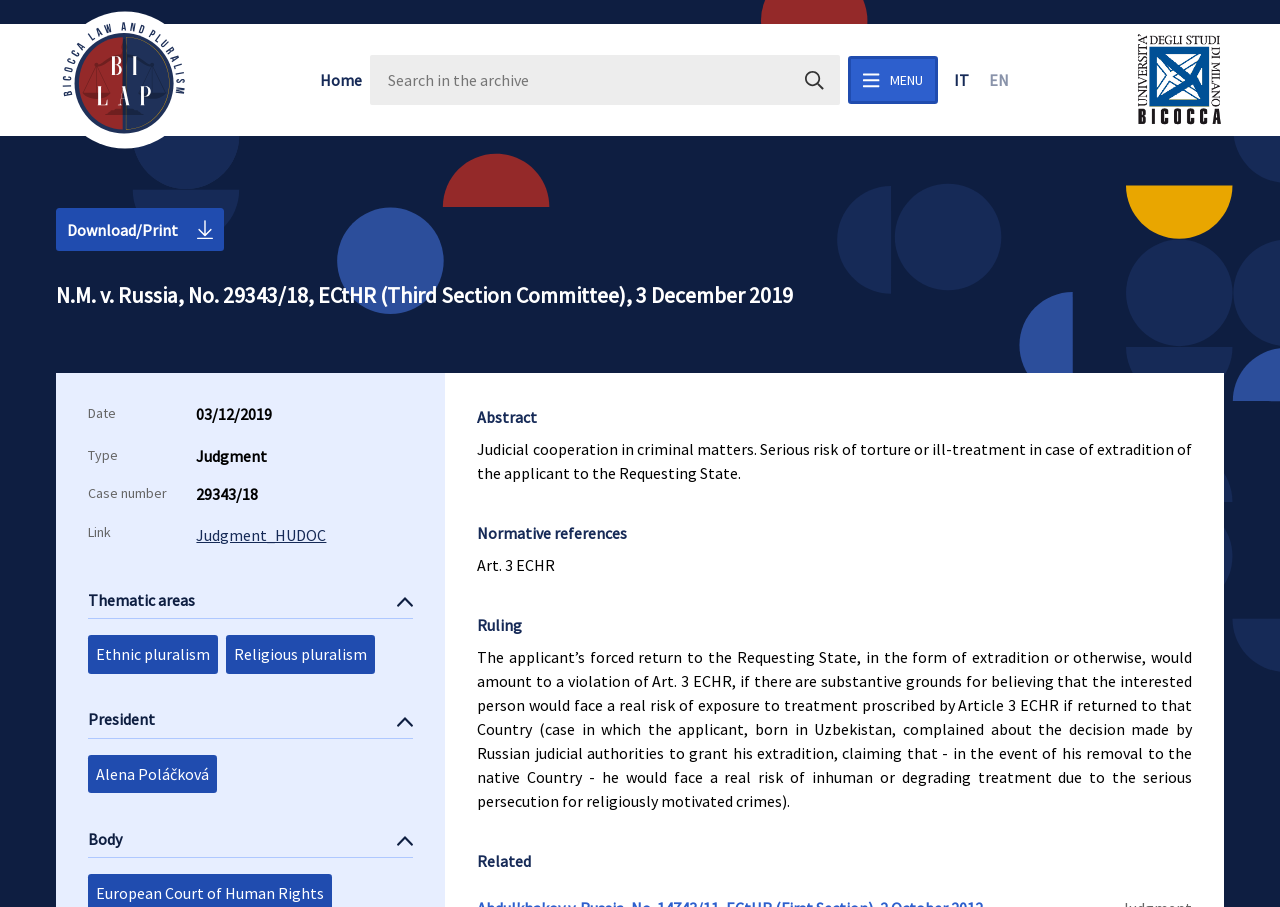Provide a short answer to the following question with just one word or phrase: What is the case number?

29343/18